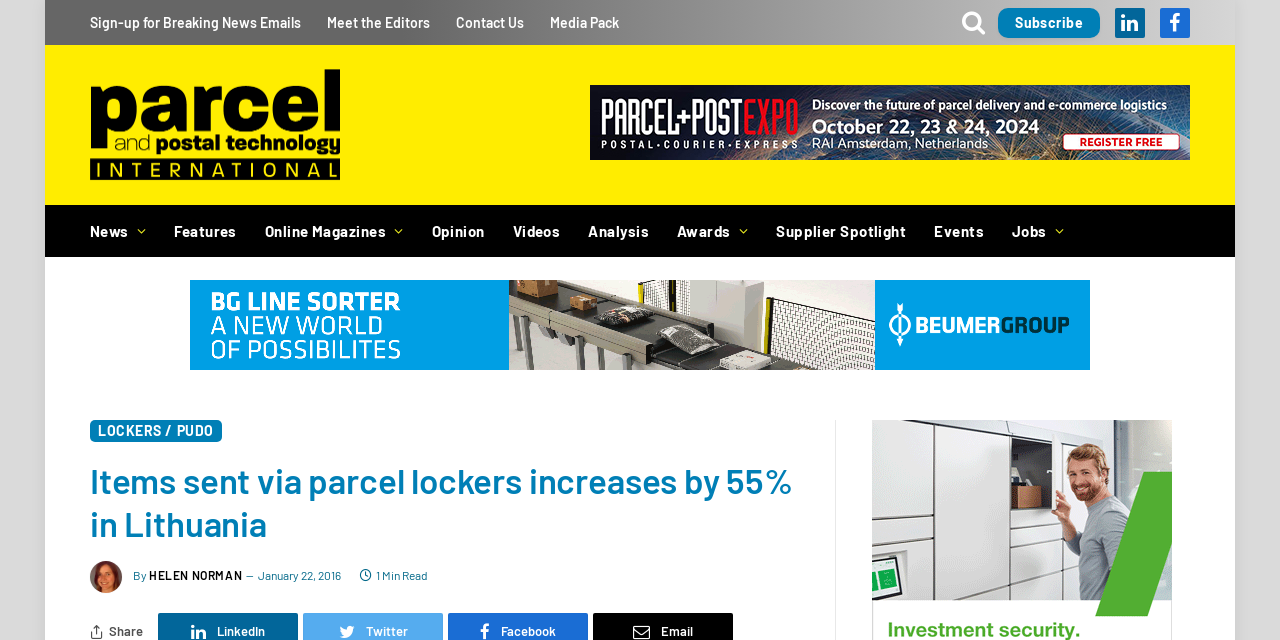Locate the coordinates of the bounding box for the clickable region that fulfills this instruction: "Share the article".

[0.085, 0.973, 0.112, 0.998]